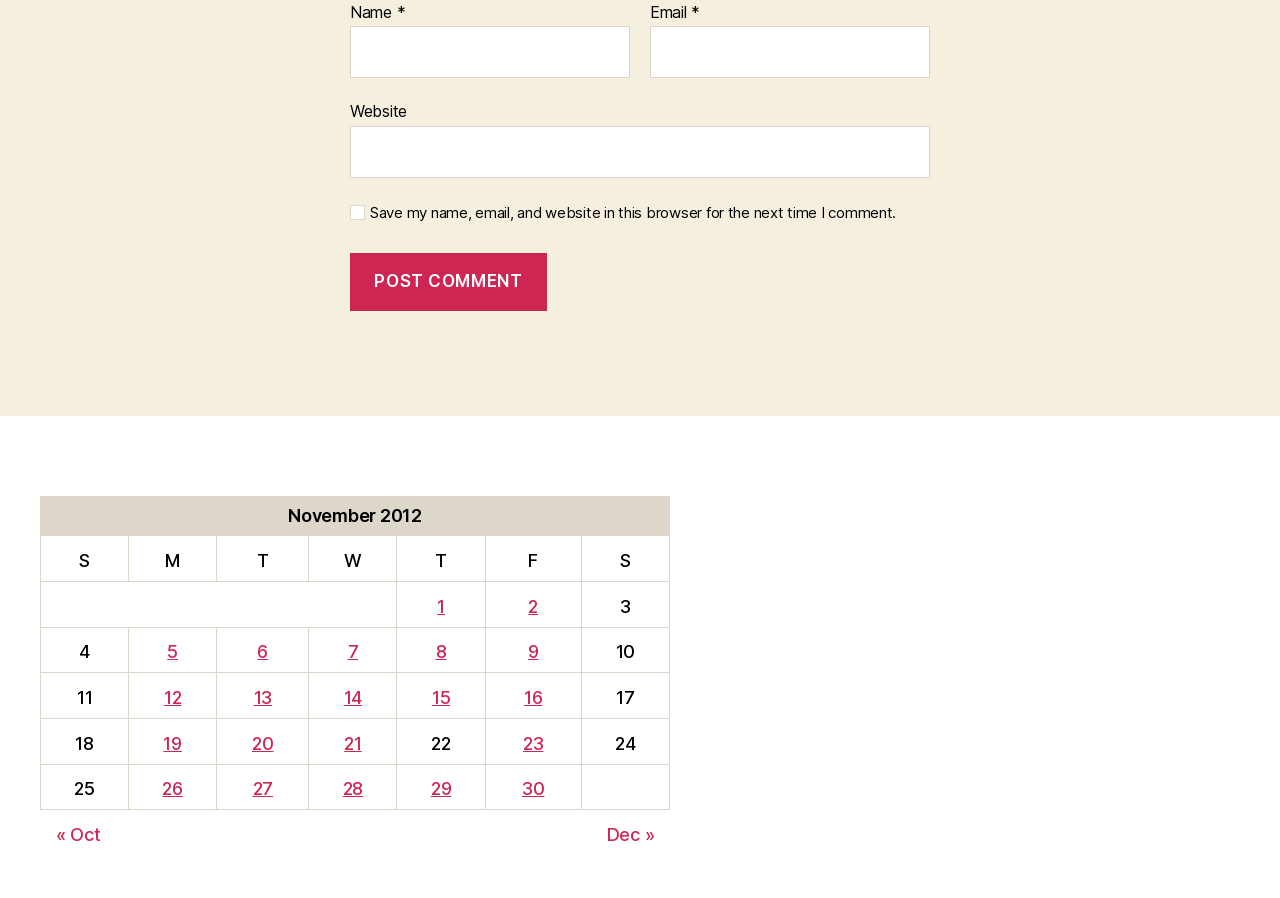Specify the bounding box coordinates of the region I need to click to perform the following instruction: "Click the 'Post Comment' button". The coordinates must be four float numbers in the range of 0 to 1, i.e., [left, top, right, bottom].

[0.273, 0.281, 0.427, 0.347]